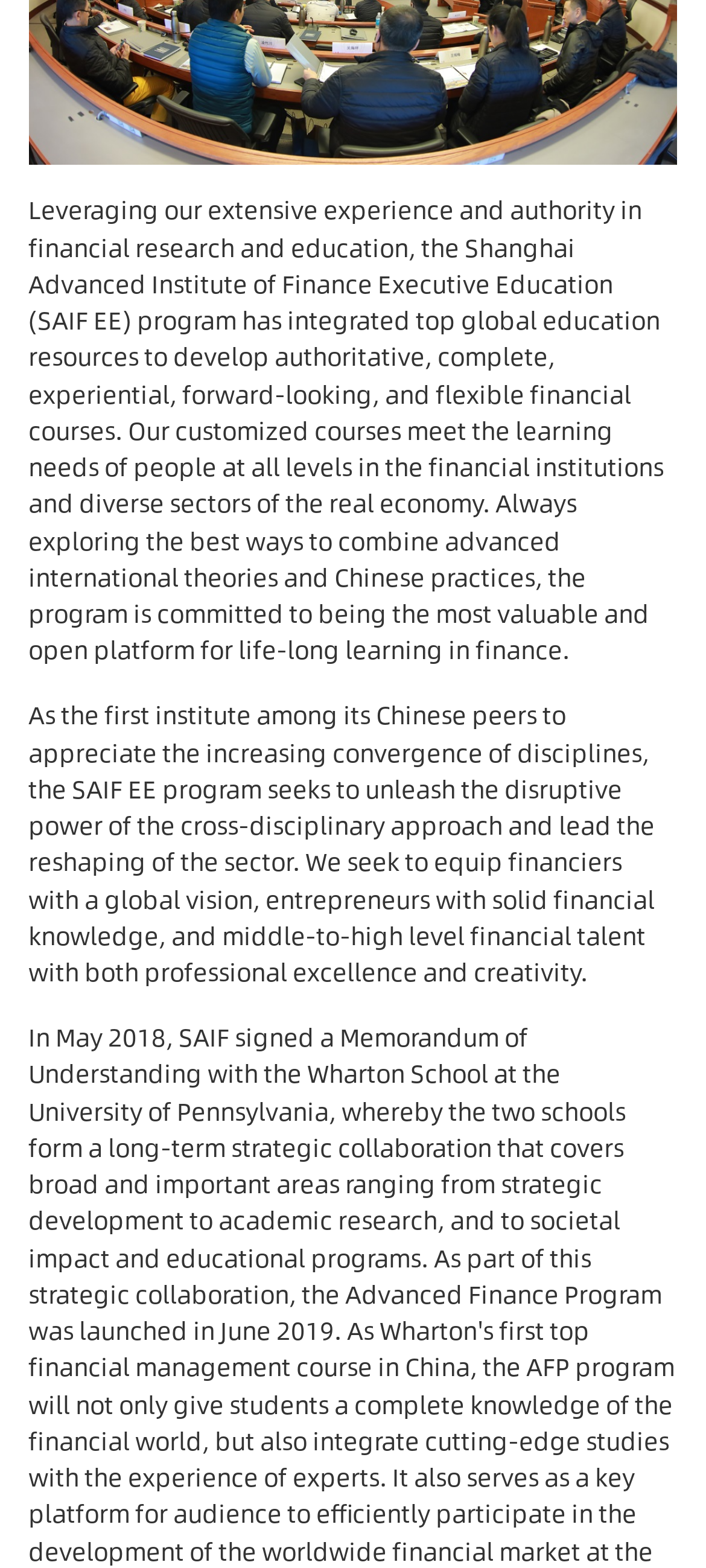Locate and provide the bounding box coordinates for the HTML element that matches this description: "the Advanced Finance Program".

[0.427, 0.813, 0.937, 0.837]